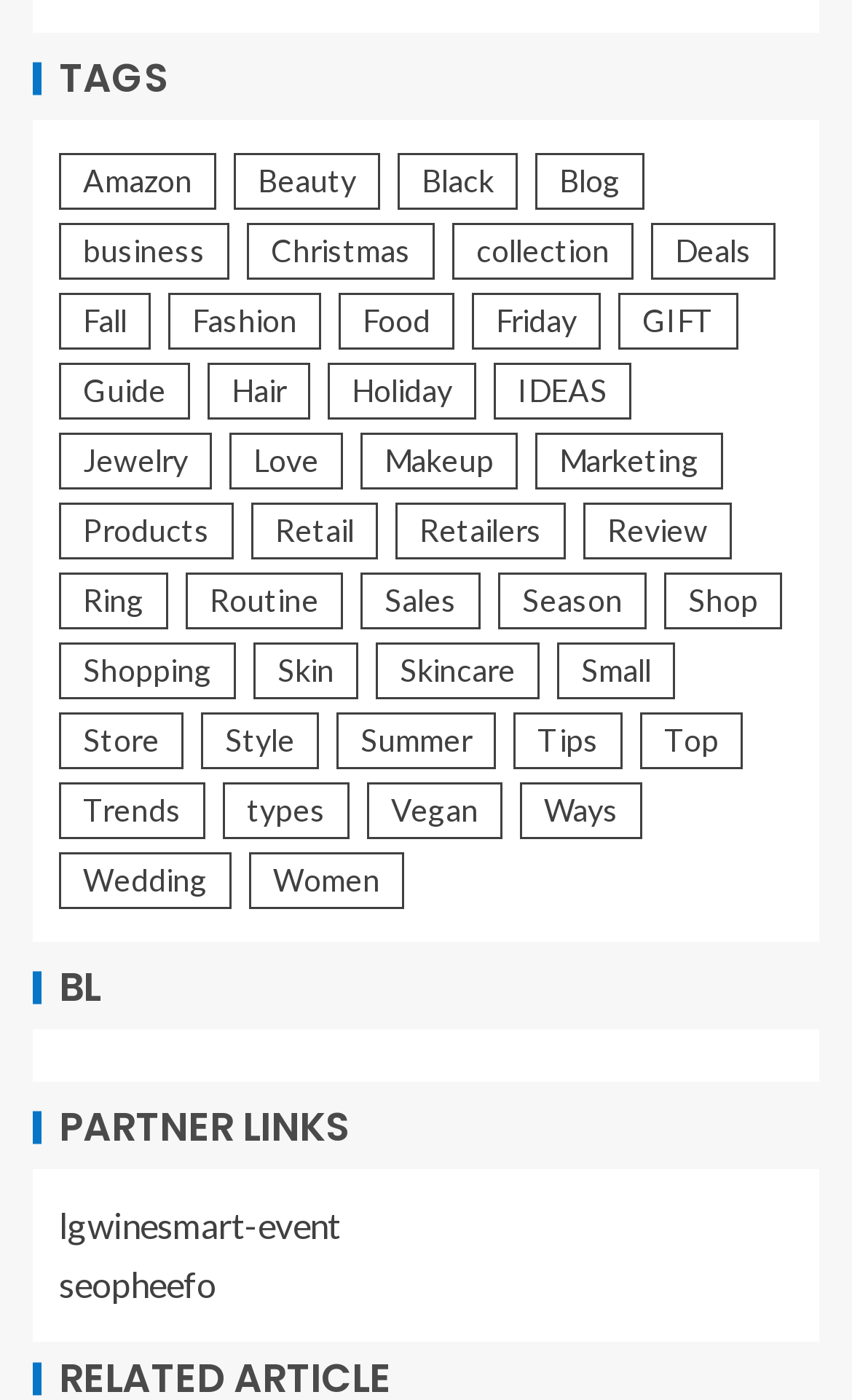Please determine the bounding box coordinates of the clickable area required to carry out the following instruction: "Read the 'RELATED ARTICLE'". The coordinates must be four float numbers between 0 and 1, represented as [left, top, right, bottom].

[0.038, 0.97, 0.962, 0.998]